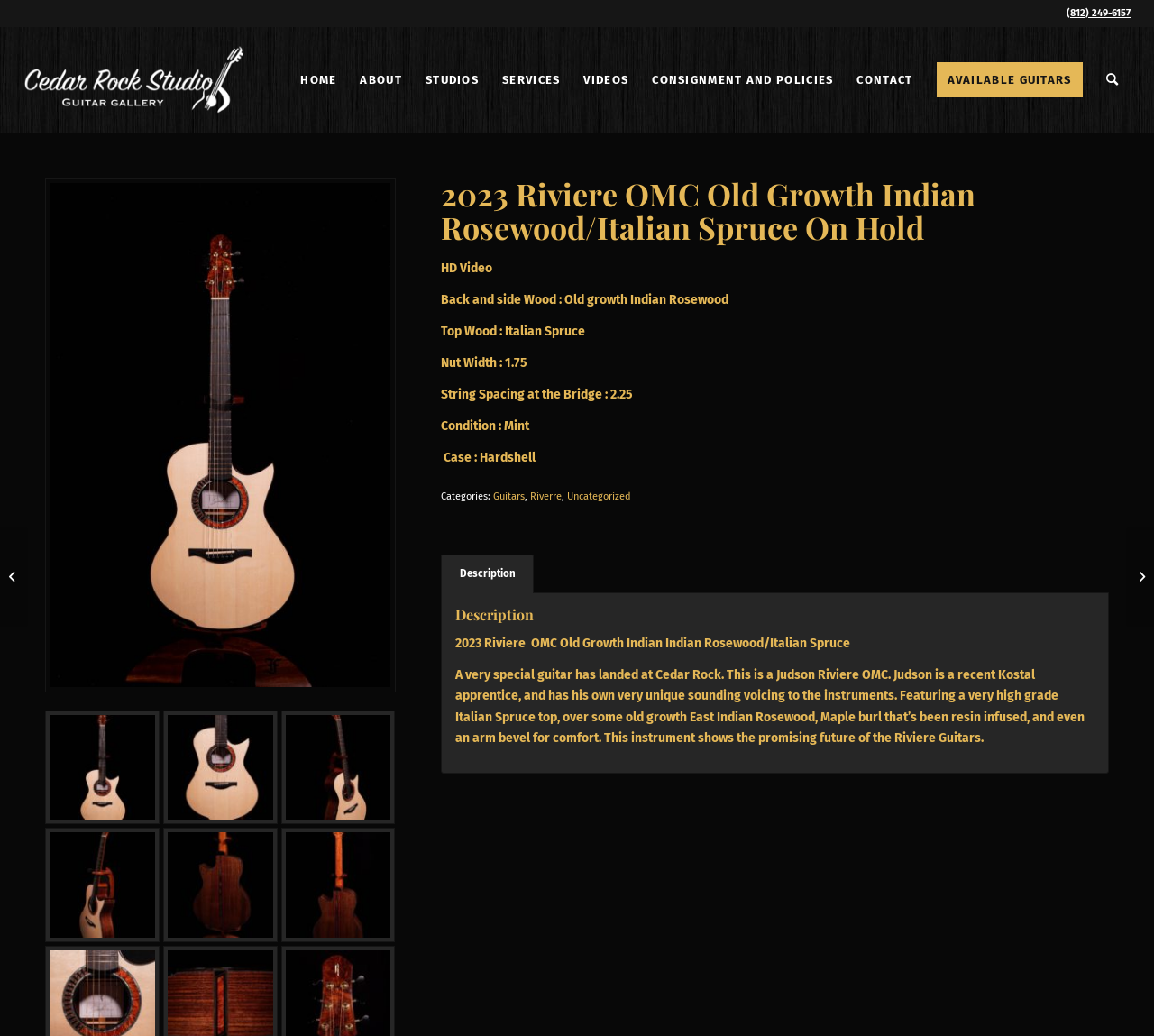Determine the bounding box coordinates for the area that needs to be clicked to fulfill this task: "Search for guitars". The coordinates must be given as four float numbers between 0 and 1, i.e., [left, top, right, bottom].

[0.948, 0.026, 0.98, 0.129]